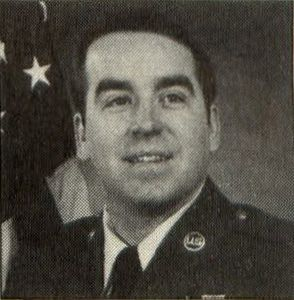Compose an extensive description of the image.

The image features a smiling man wearing a military uniform, presumably representing the Air Force, with an American flag softly blurred in the background. He appears confident and approachable, conveying a sense of pride in his service. Alongside this portrait, he is identified as William Busby, who is currently serving in the Air Force at Arnold Air Force Base, Tennessee. In his personal life, he dedicates time to studying for a degree in electronics engineering, as well as enjoying moments with his one-year-old daughter, Brittany. This image highlights not only his professional commitment but also his roles as a father and student, reflecting the balance of service and family life.